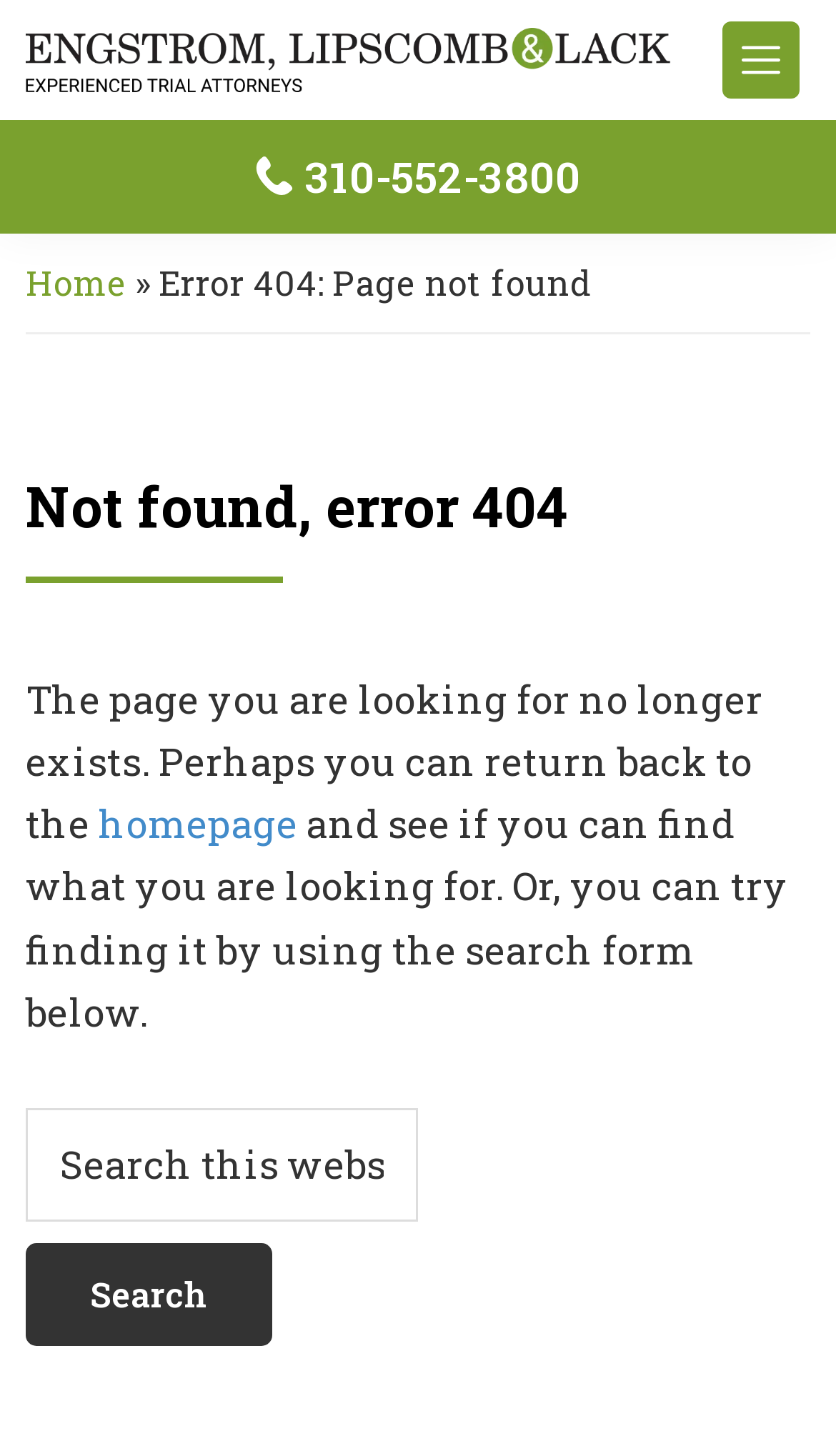Provide the bounding box coordinates for the UI element that is described as: "title="Engstrom, Lipscomb & Lack"".

[0.031, 0.019, 0.803, 0.063]